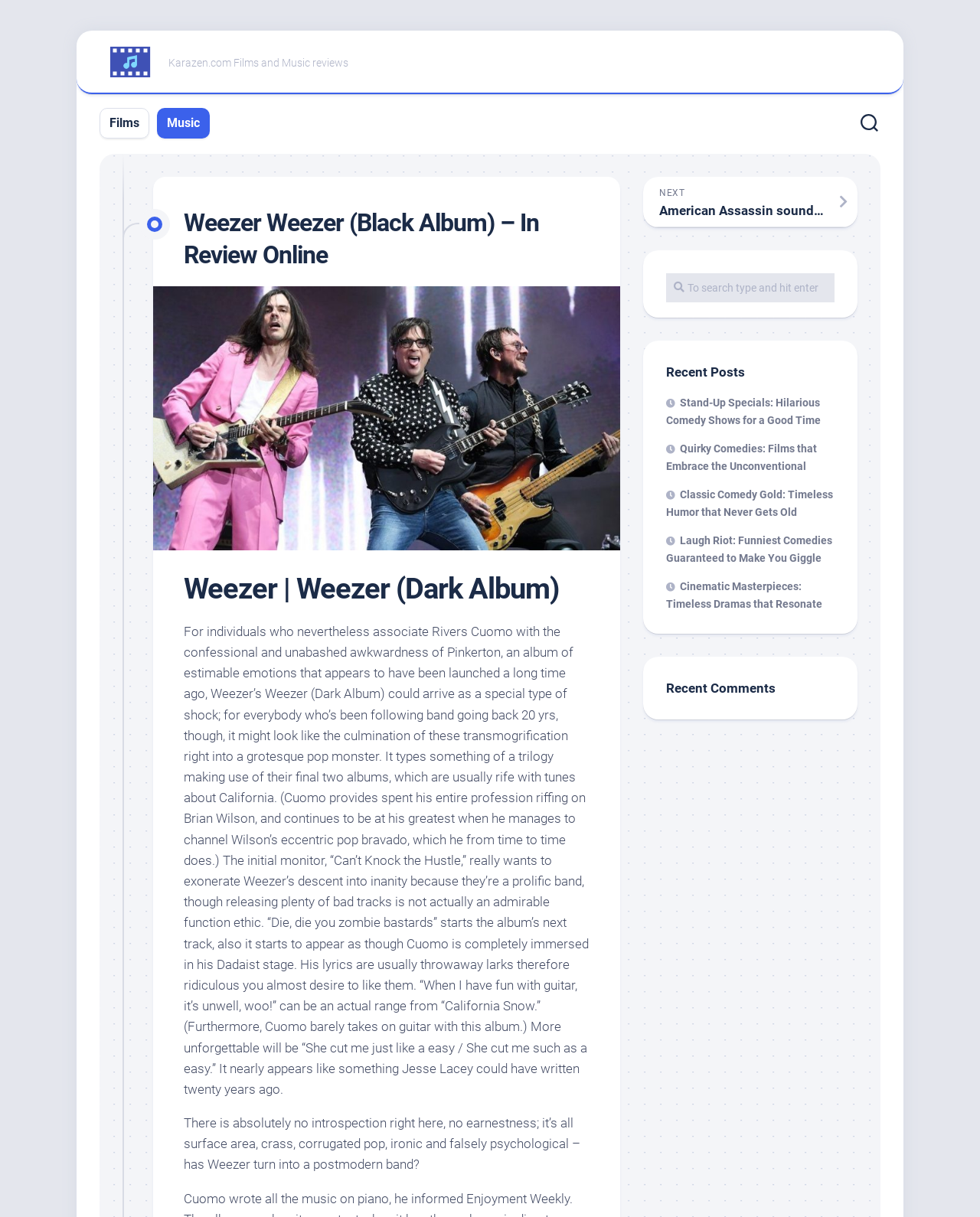Indicate the bounding box coordinates of the element that must be clicked to execute the instruction: "Click on the 'Films' link". The coordinates should be given as four float numbers between 0 and 1, i.e., [left, top, right, bottom].

[0.112, 0.094, 0.142, 0.108]